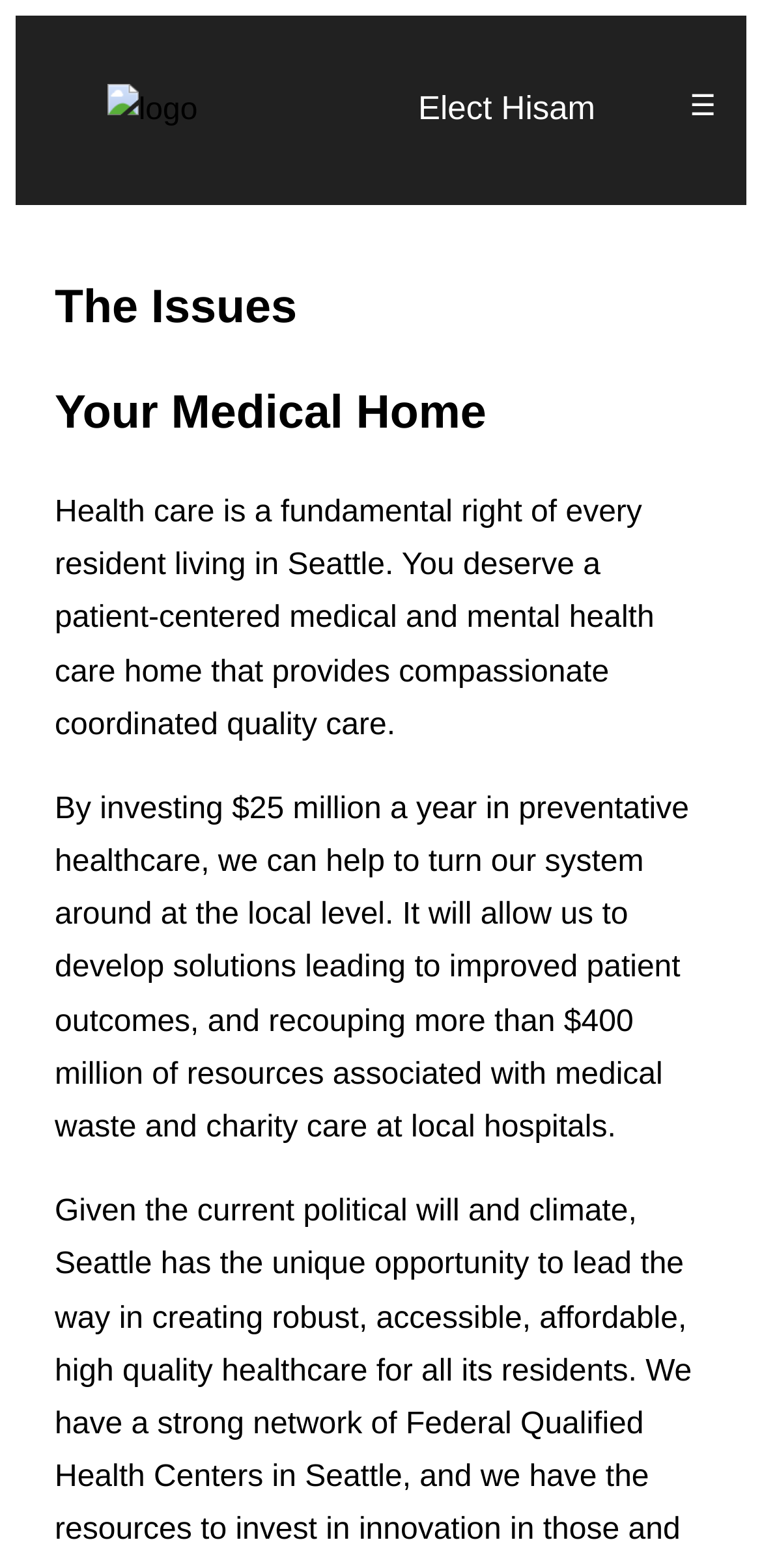What is the proposed investment for preventative healthcare?
Answer the question with a single word or phrase by looking at the picture.

$25 million a year